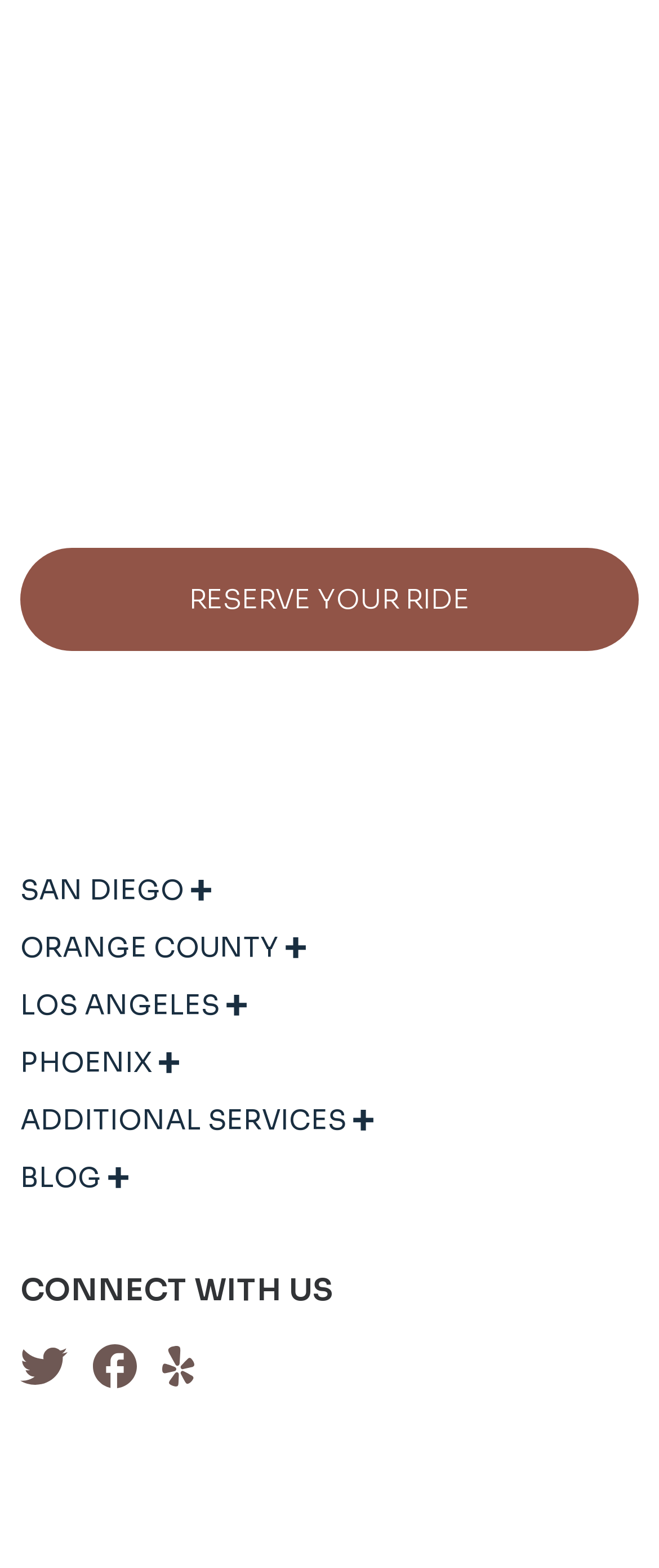Kindly determine the bounding box coordinates for the clickable area to achieve the given instruction: "Read the 'BLOG'".

[0.031, 0.743, 0.195, 0.769]